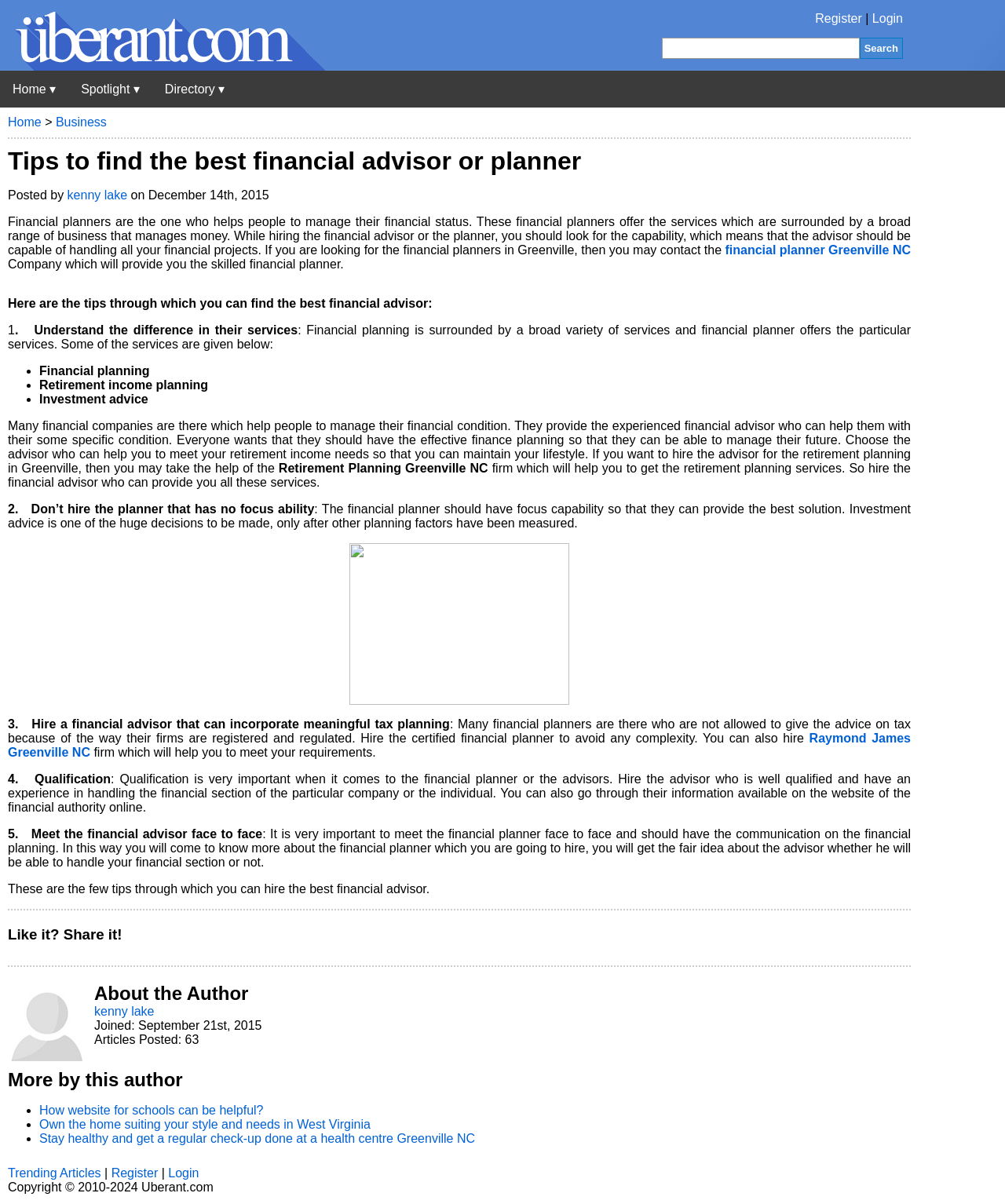Could you find the bounding box coordinates of the clickable area to complete this instruction: "Search for a topic"?

None